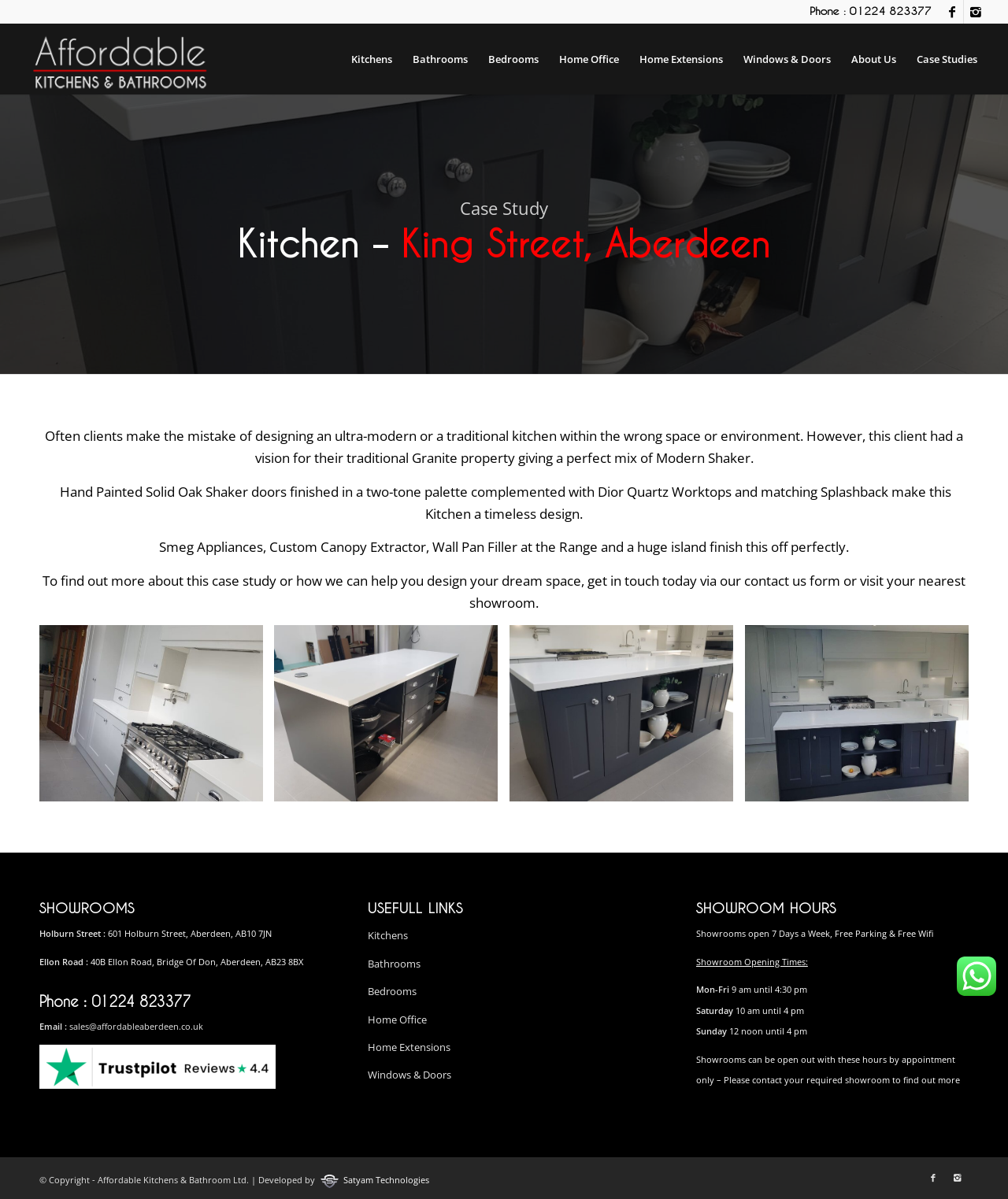What is the headline of the webpage?

Kitchen – King Street, Aberdeen